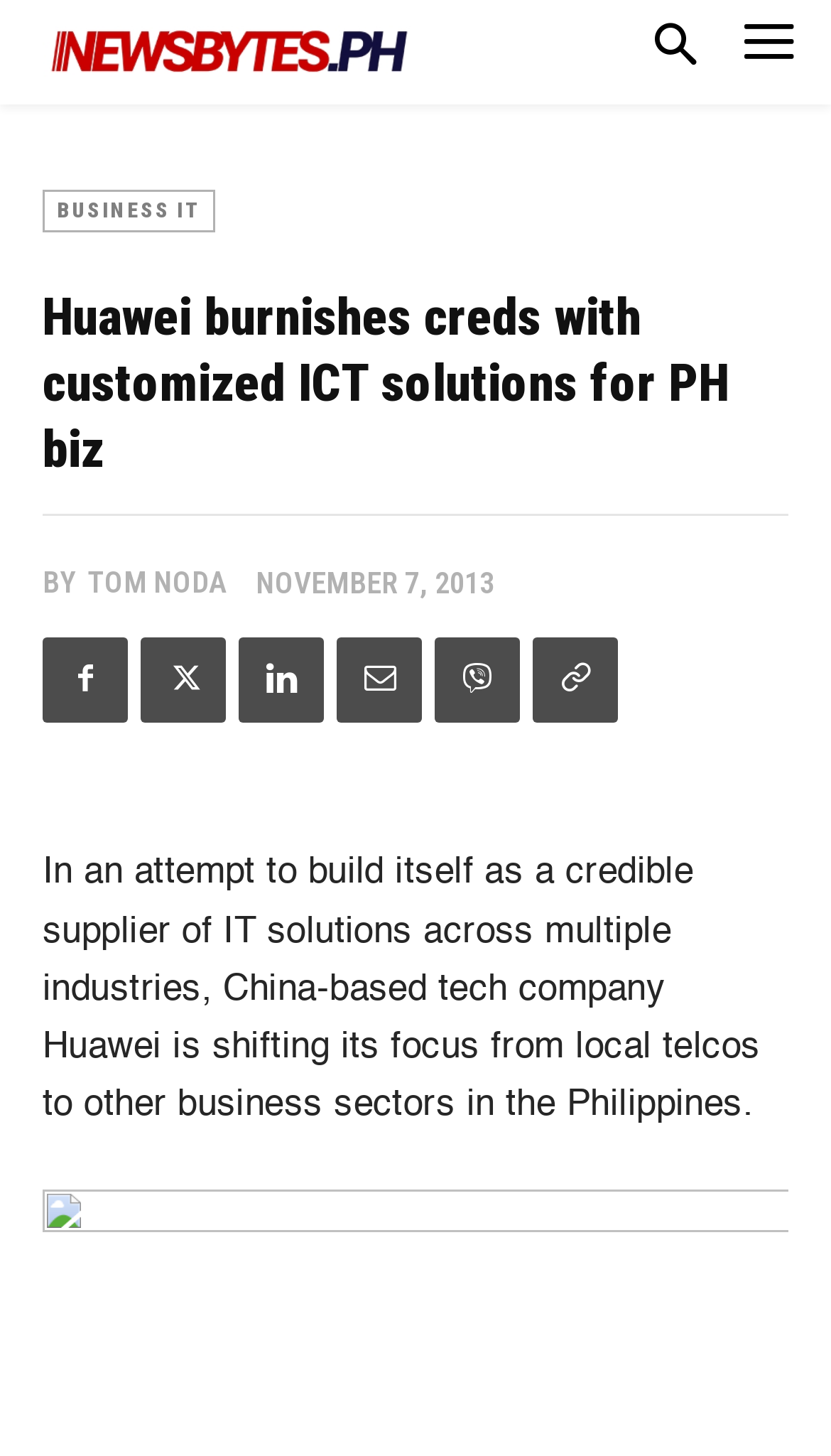Please provide the main heading of the webpage content.

Huawei burnishes creds with customized ICT solutions for PH biz